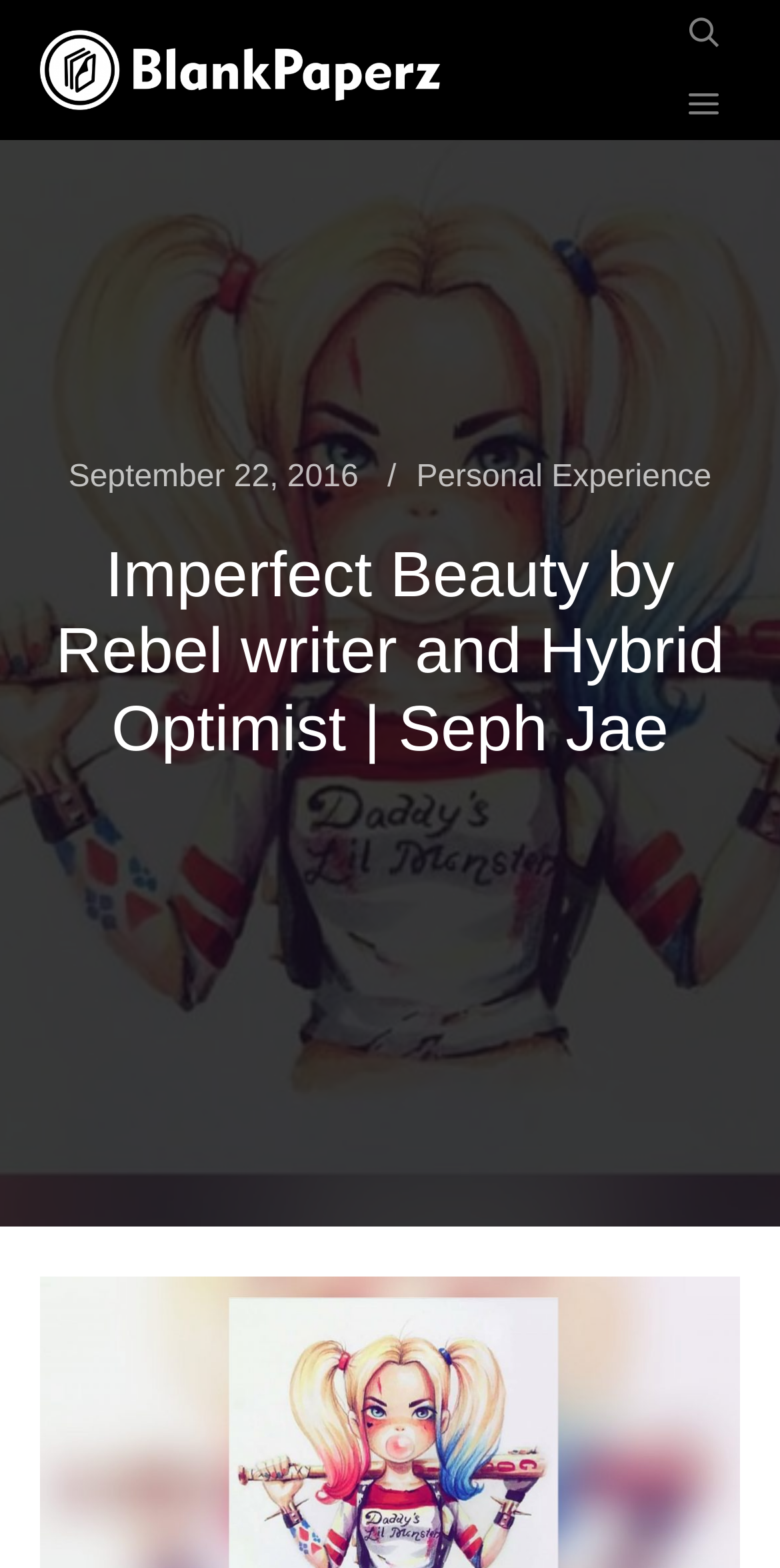What is the name of the website?
Provide an in-depth answer to the question, covering all aspects.

The answer can be found by looking at the link elements which contain the text 'BlankPaperz'. There are two link elements with the same text, one located at coordinates [0.051, 0.0, 0.564, 0.089] and the other at coordinates [0.051, 0.089, 0.054, 0.129]. The text within these elements indicates the name of the website.